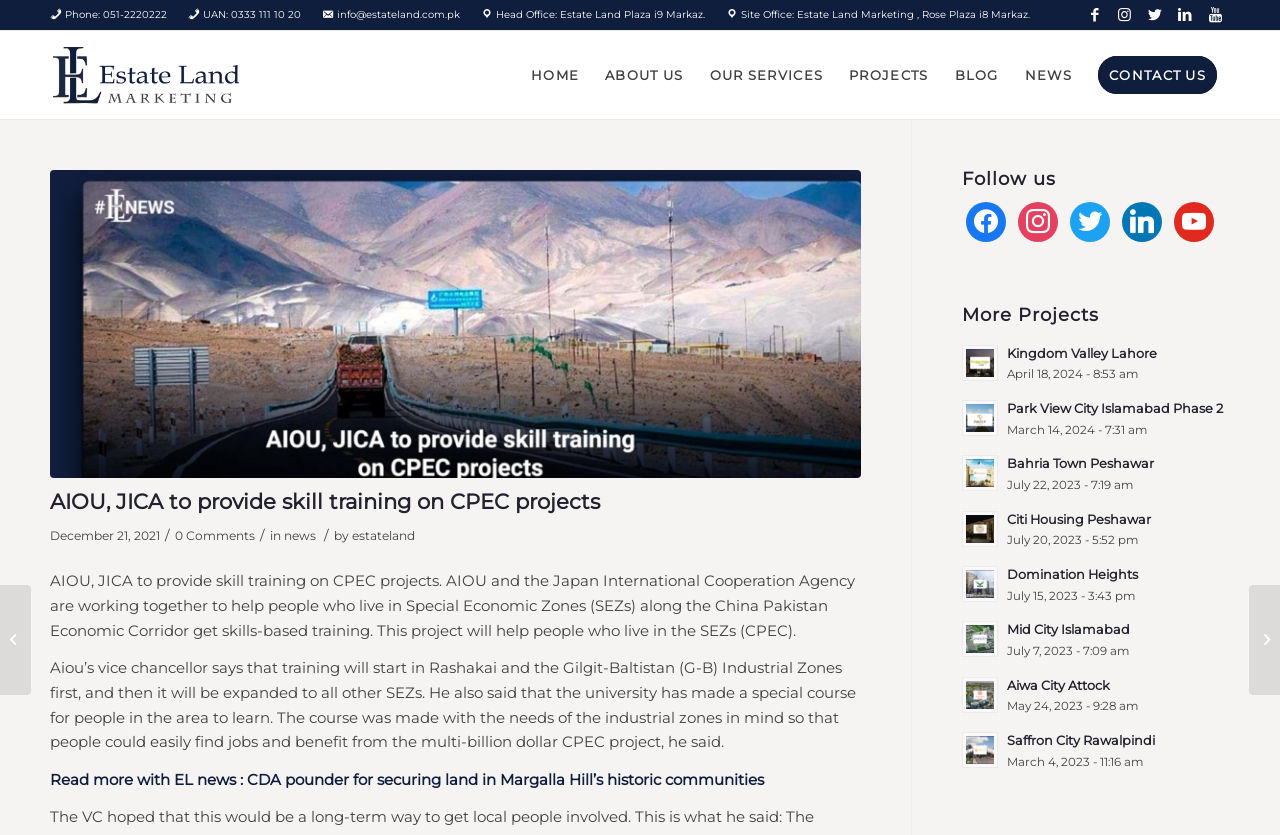Pinpoint the bounding box coordinates of the element you need to click to execute the following instruction: "View the project Kingdom Valley Lahore". The bounding box should be represented by four float numbers between 0 and 1, in the format [left, top, right, bottom].

[0.752, 0.408, 0.961, 0.462]